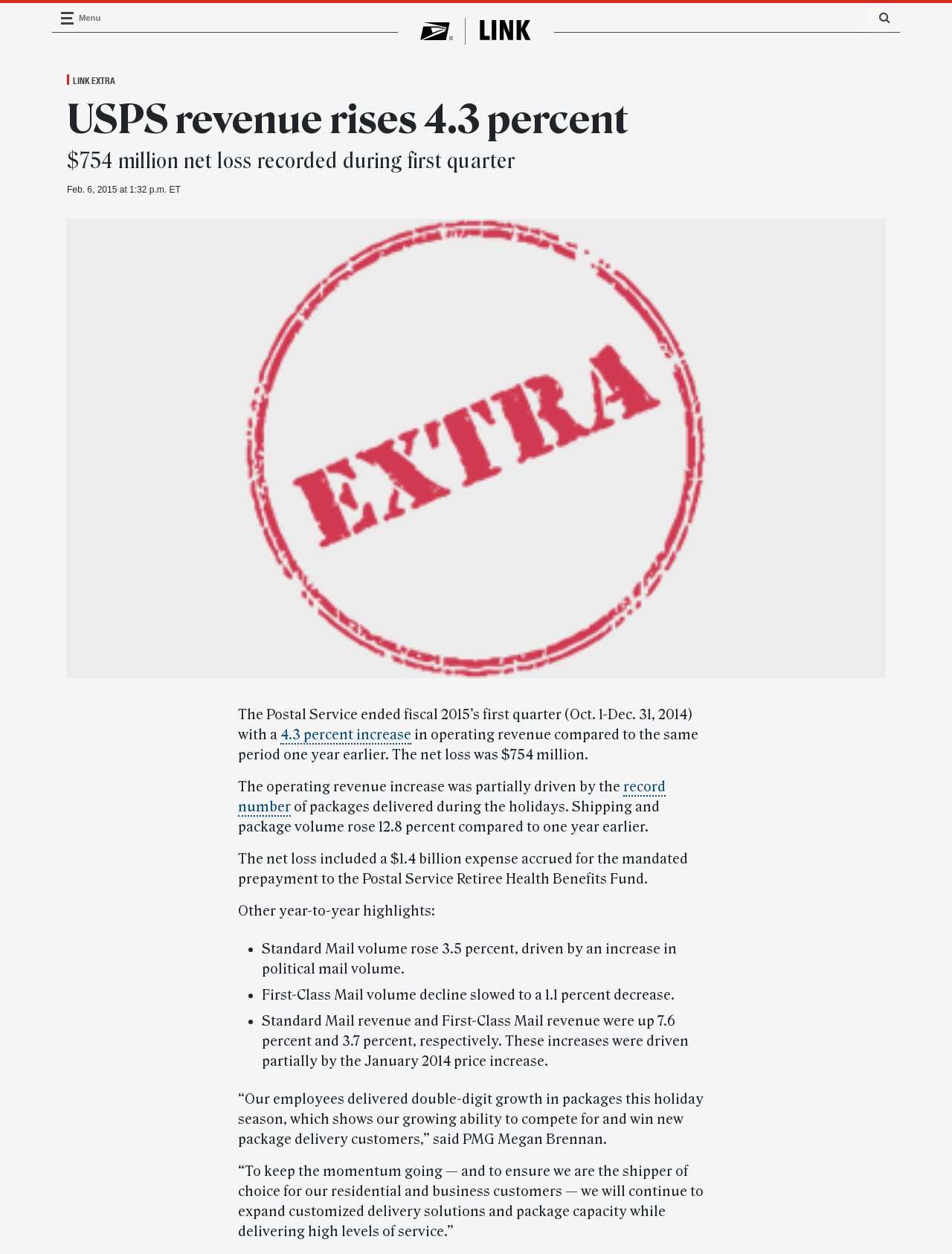Give a short answer to this question using one word or a phrase:
What is the percentage increase of Standard Mail volume?

3.5 percent